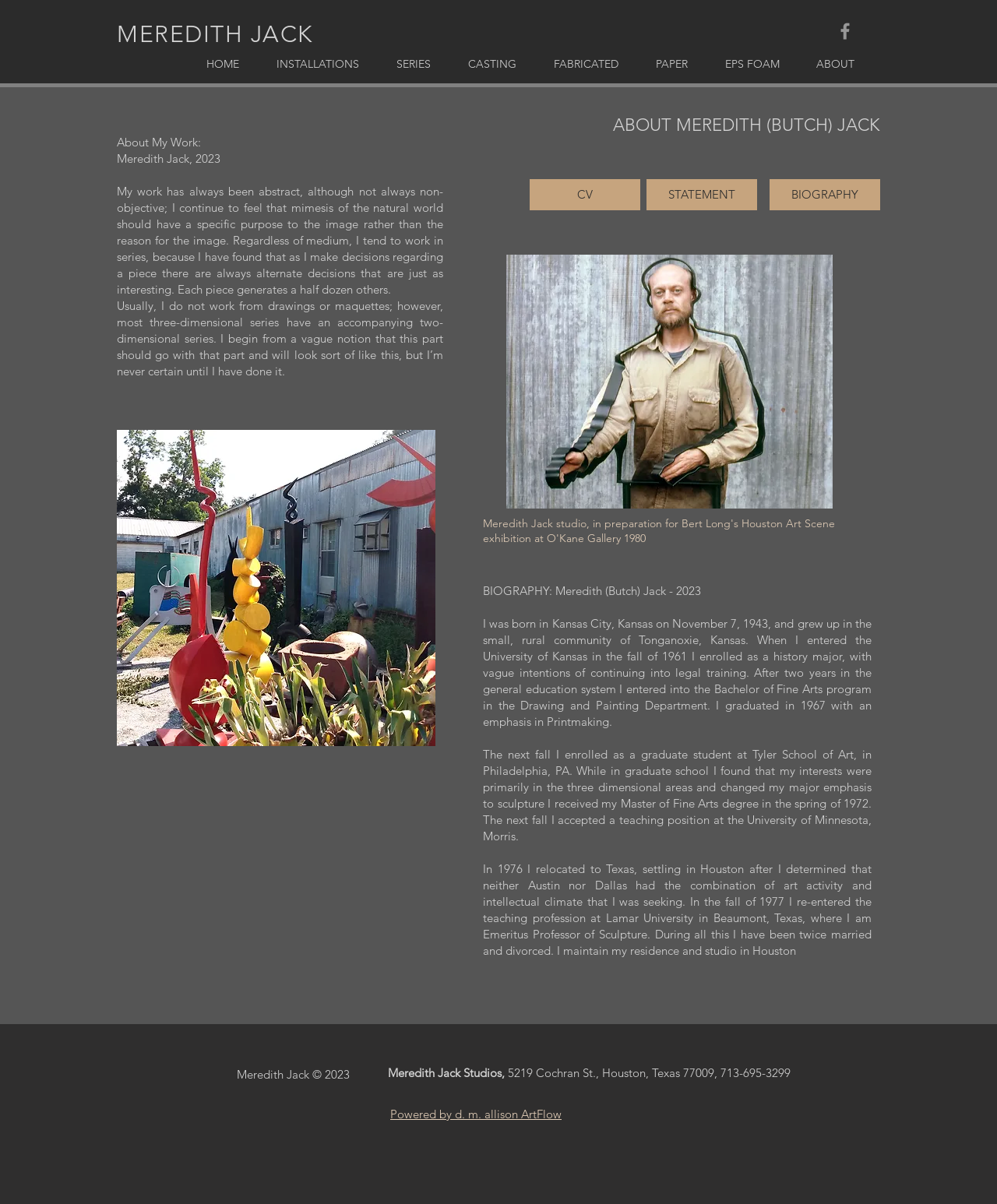Give a full account of the webpage's elements and their arrangement.

This webpage is about Texas artist Meredith "Butch" Jack, showcasing his background, work, and biography. At the top, there is a navigation bar with links to different sections of the website, including "HOME", "INSTALLATIONS", "SERIES", "CASTING", "FABRICATED", "PAPER", "EPS FOAM", and "ABOUT". Below the navigation bar, there is a main section that contains the artist's statement and biography.

The artist's statement is divided into two paragraphs, explaining his approach to art and his creative process. Below the statement, there is an image of the artist's studio, dated September 2021. Further down, there is a heading "ABOUT MEREDITH (BUTCH) JACK" followed by links to the artist's CV, statement, and biography.

The biography section provides a detailed account of the artist's life, including his birthplace, education, and career. The text is accompanied by an image of the artist's artwork, "Artscene portrait, Meredith Jack, steel, 67in x 25in x 32in, 1981". The biography is divided into several paragraphs, describing the artist's early life, education, and career milestones.

At the bottom of the page, there is a footer section with copyright information, the artist's studio address, and a link to the website's platform, "Powered by d. m. allison ArtFlow". There are also social media links, including a Facebook link, located at the top right corner of the page.